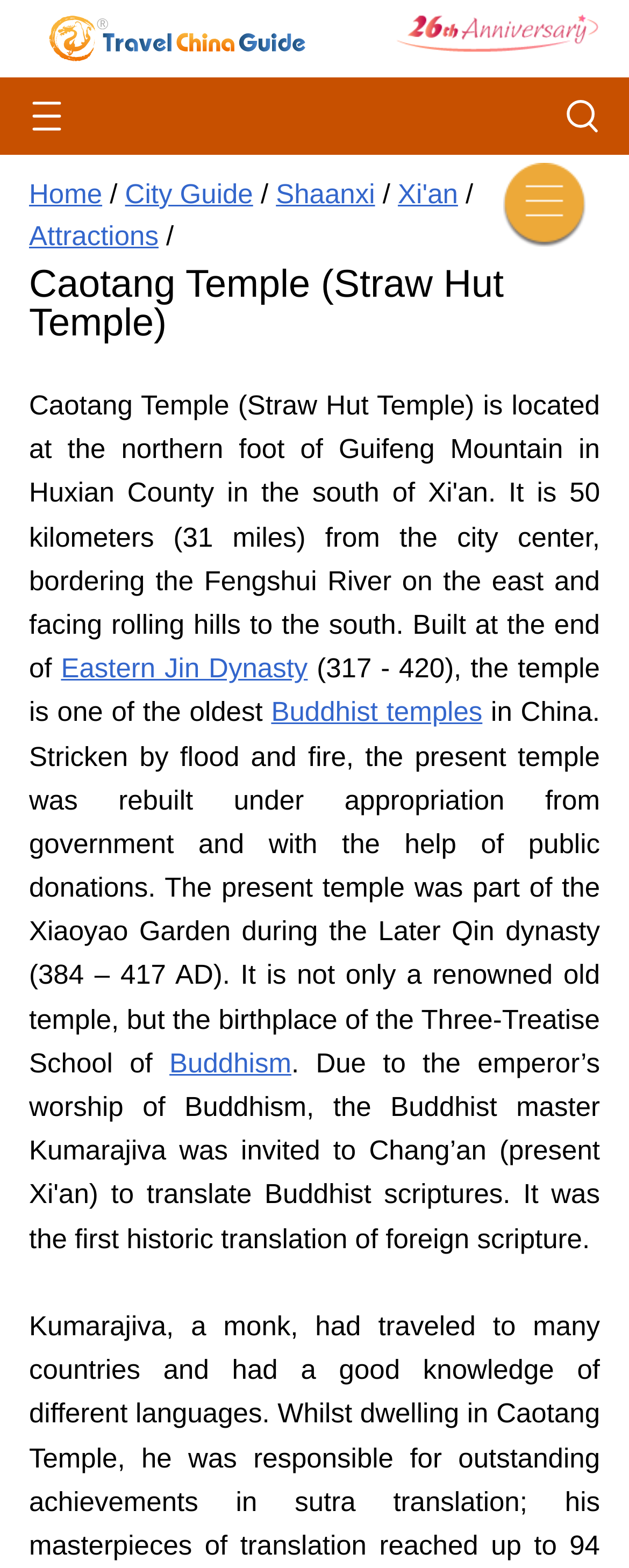Specify the bounding box coordinates of the element's region that should be clicked to achieve the following instruction: "go to home page". The bounding box coordinates consist of four float numbers between 0 and 1, in the format [left, top, right, bottom].

[0.046, 0.114, 0.162, 0.134]